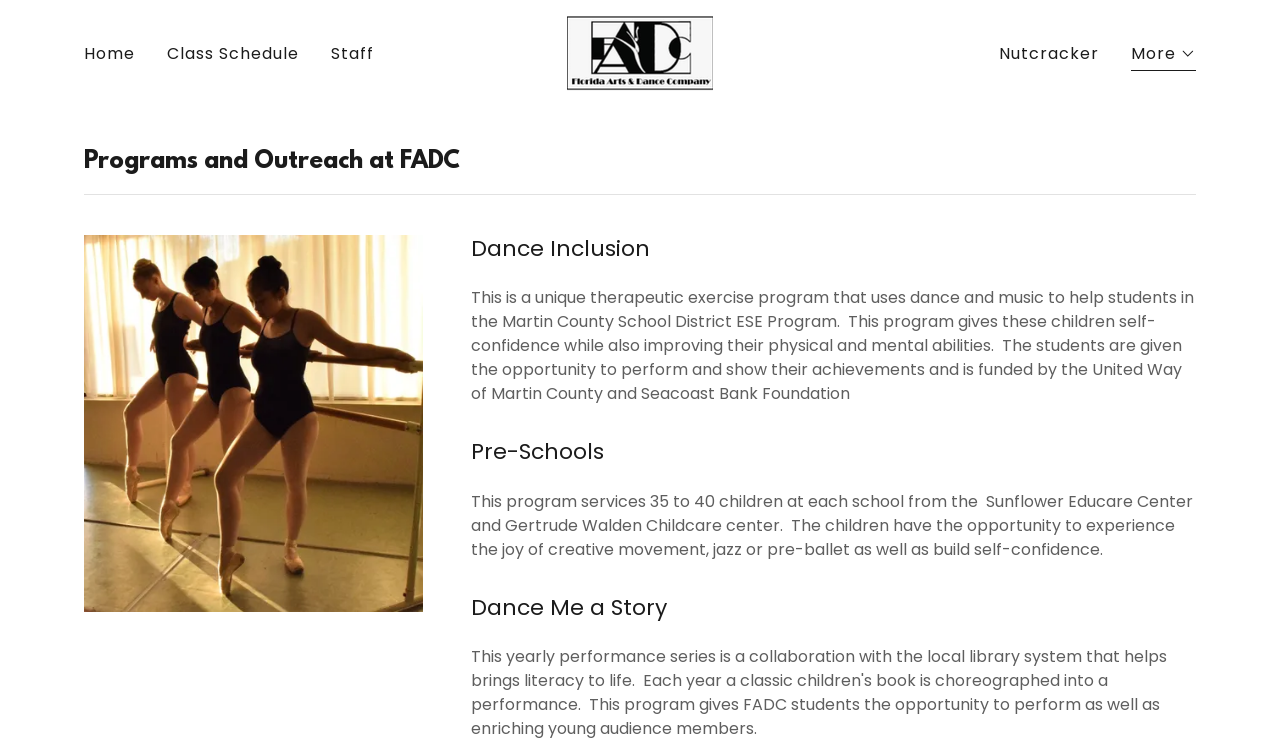How many children are serviced by the Pre-Schools program at each school?
Identify the answer in the screenshot and reply with a single word or phrase.

35 to 40